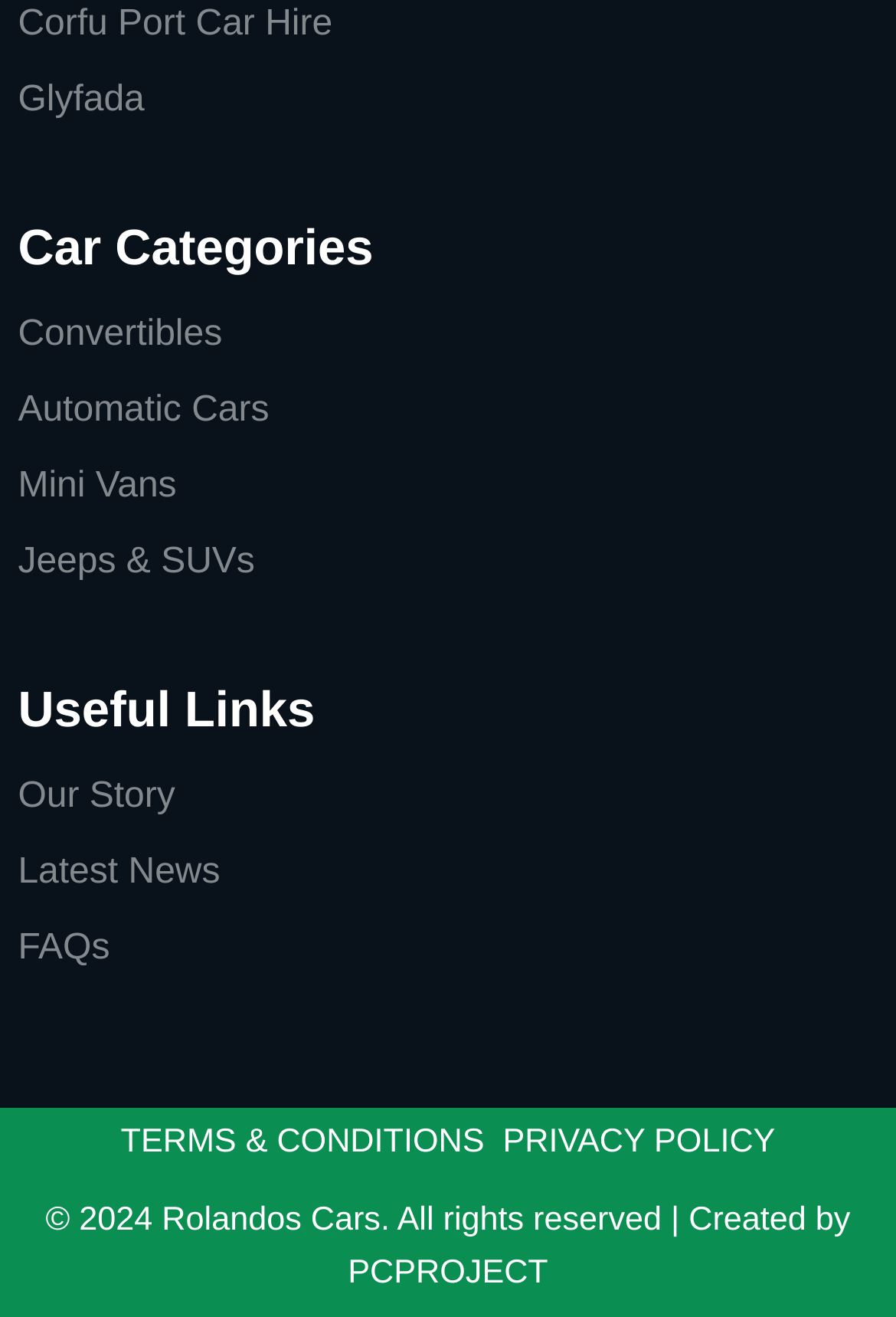Bounding box coordinates are specified in the format (top-left x, top-left y, bottom-right x, bottom-right y). All values are floating point numbers bounded between 0 and 1. Please provide the bounding box coordinate of the region this sentence describes: Jeeps & SUVs

[0.02, 0.412, 0.284, 0.441]